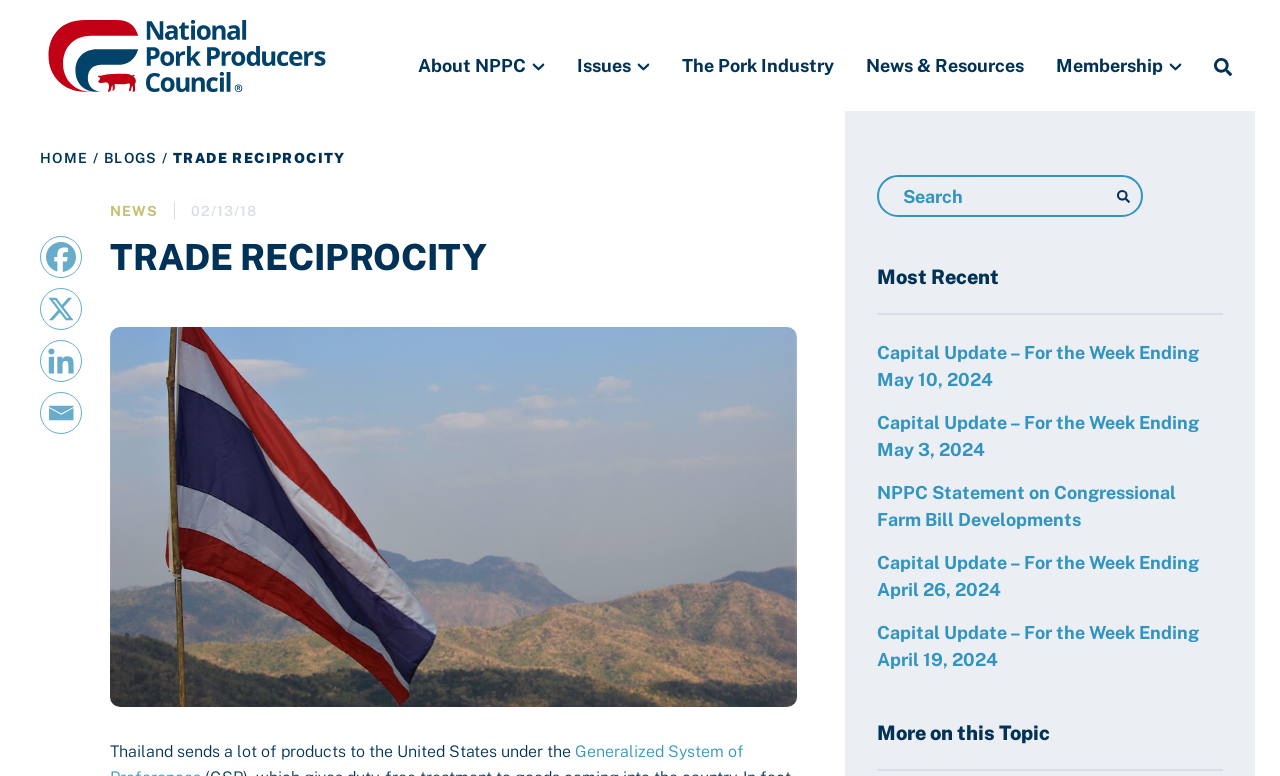How many links are in the primary menu?
Using the image provided, answer with just one word or phrase.

7